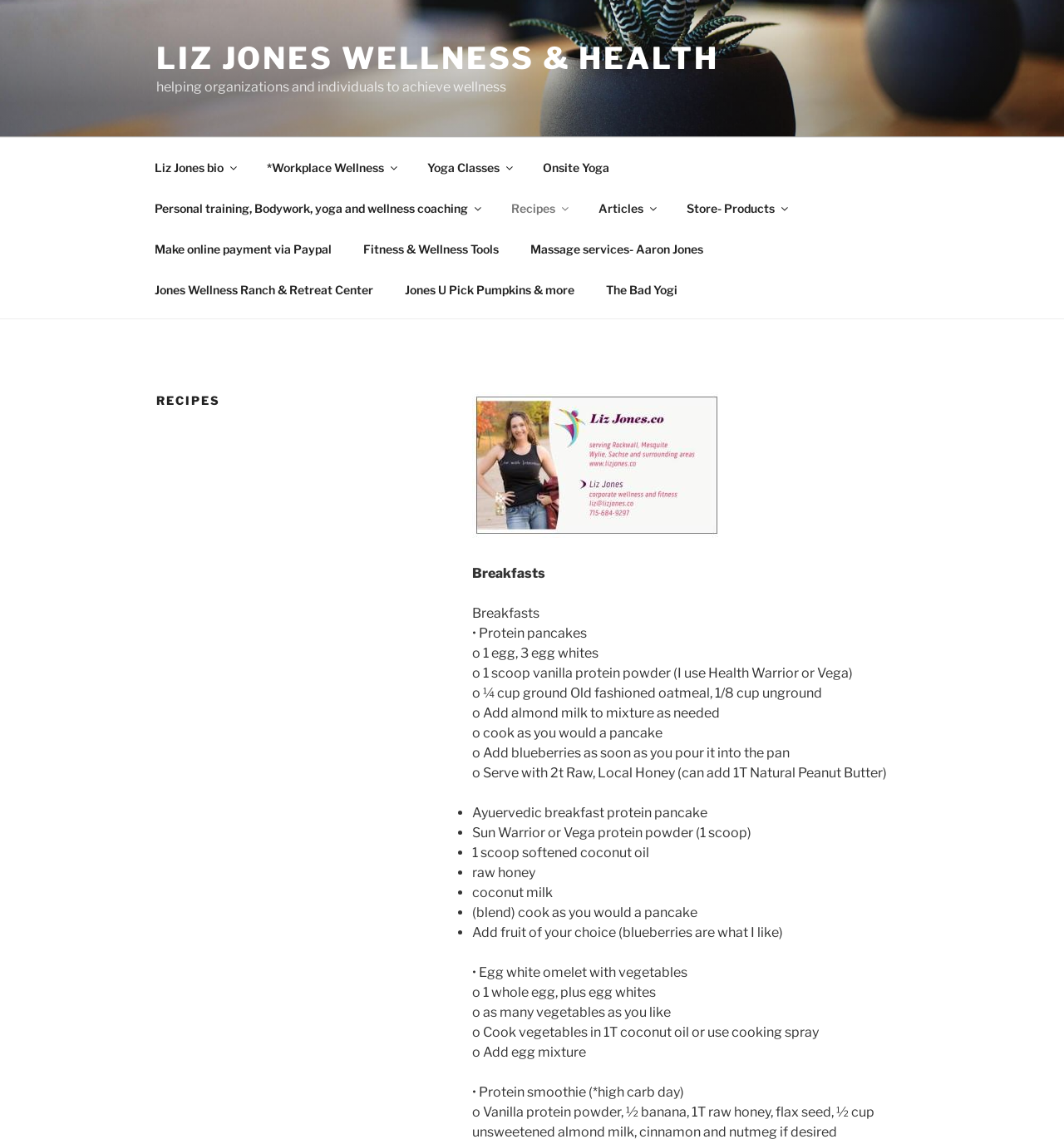Please identify the bounding box coordinates of where to click in order to follow the instruction: "Click on the 'Make online payment via Paypal' link".

[0.131, 0.199, 0.325, 0.235]